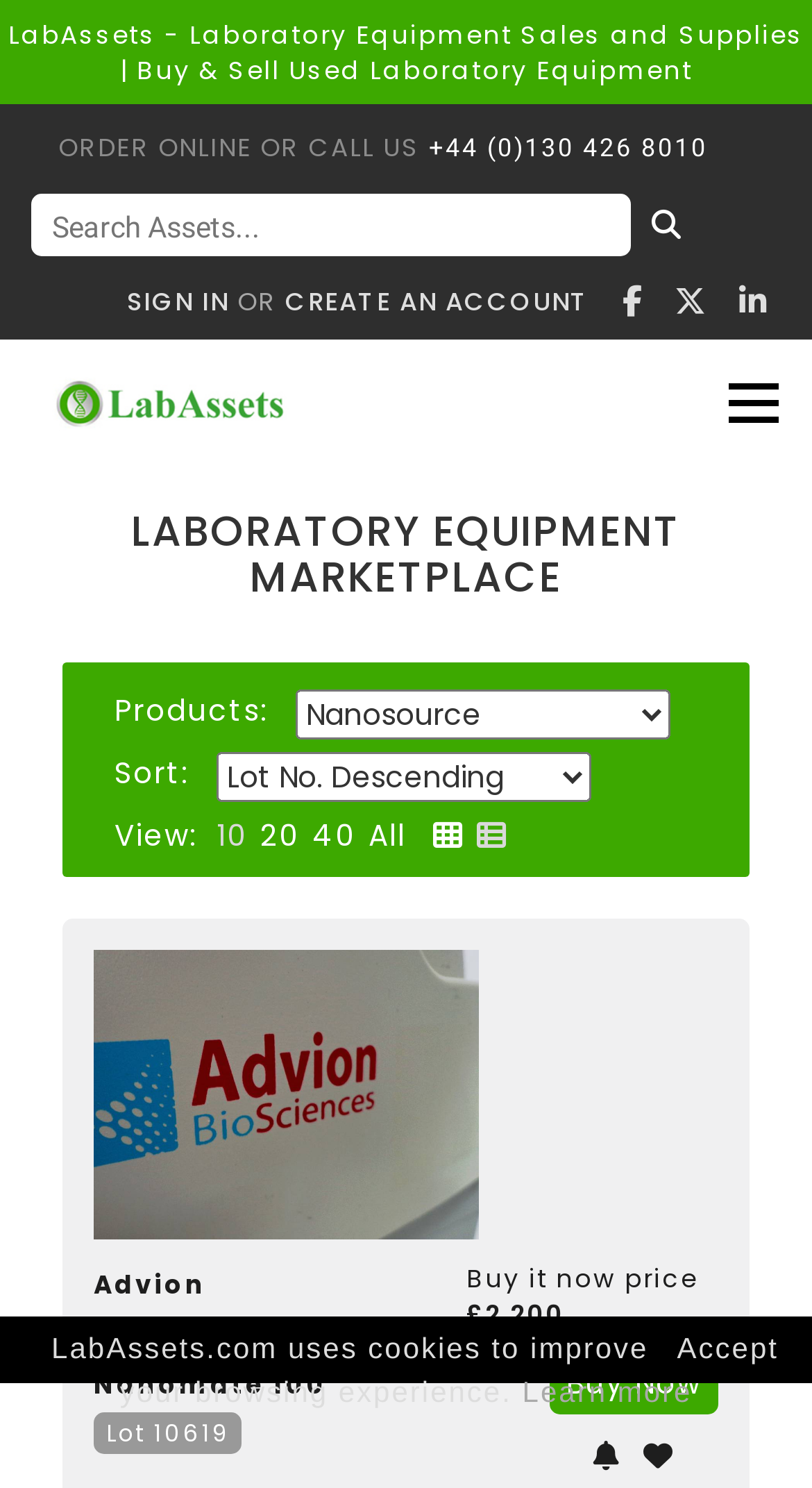Please predict the bounding box coordinates (top-left x, top-left y, bottom-right x, bottom-right y) for the UI element in the screenshot that fits the description: title="List View"

[0.587, 0.548, 0.626, 0.576]